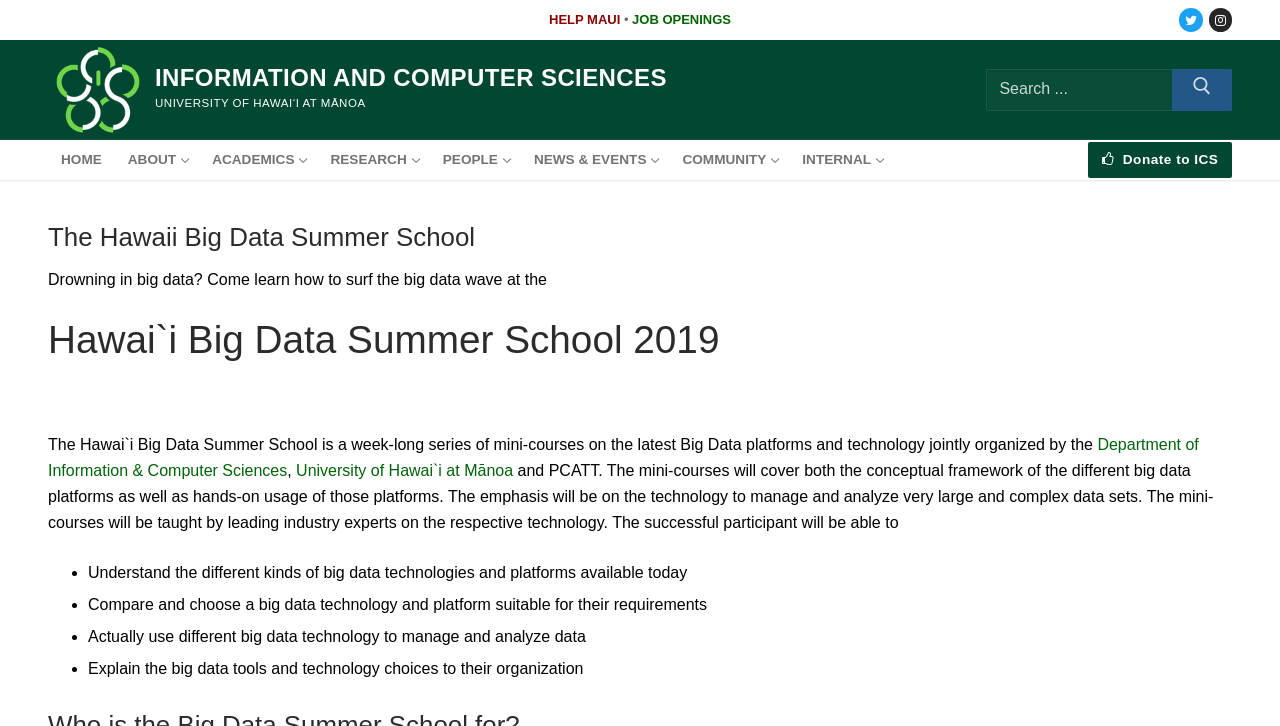Bounding box coordinates are given in the format (top-left x, top-left y, bottom-right x, bottom-right y). All values should be floating point numbers between 0 and 1. Provide the bounding box coordinate for the UI element described as: Next →

None